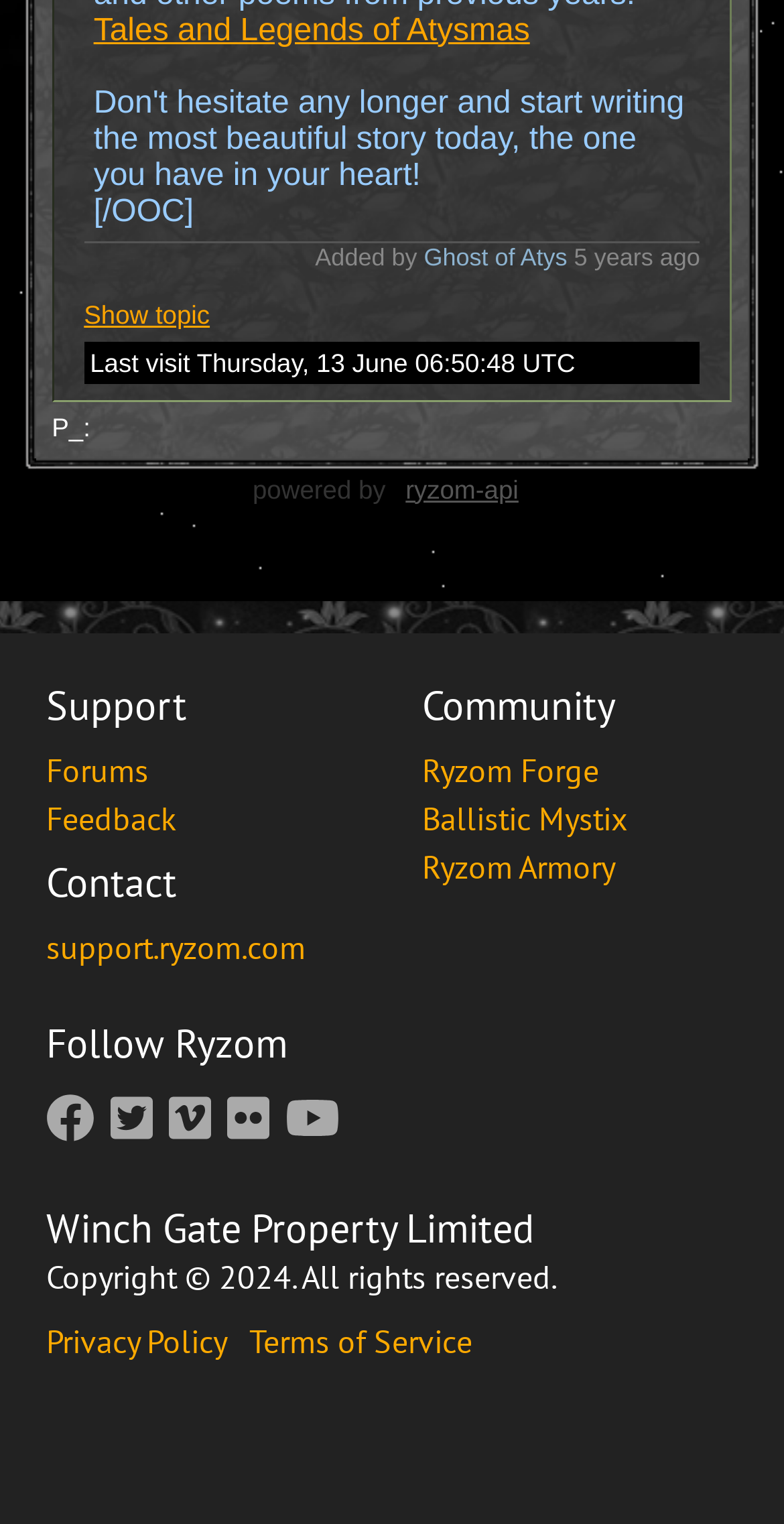Locate the bounding box coordinates of the element that needs to be clicked to carry out the instruction: "Follow Ryzom on 'Facebook'". The coordinates should be given as four float numbers ranging from 0 to 1, i.e., [left, top, right, bottom].

[0.059, 0.713, 0.141, 0.754]